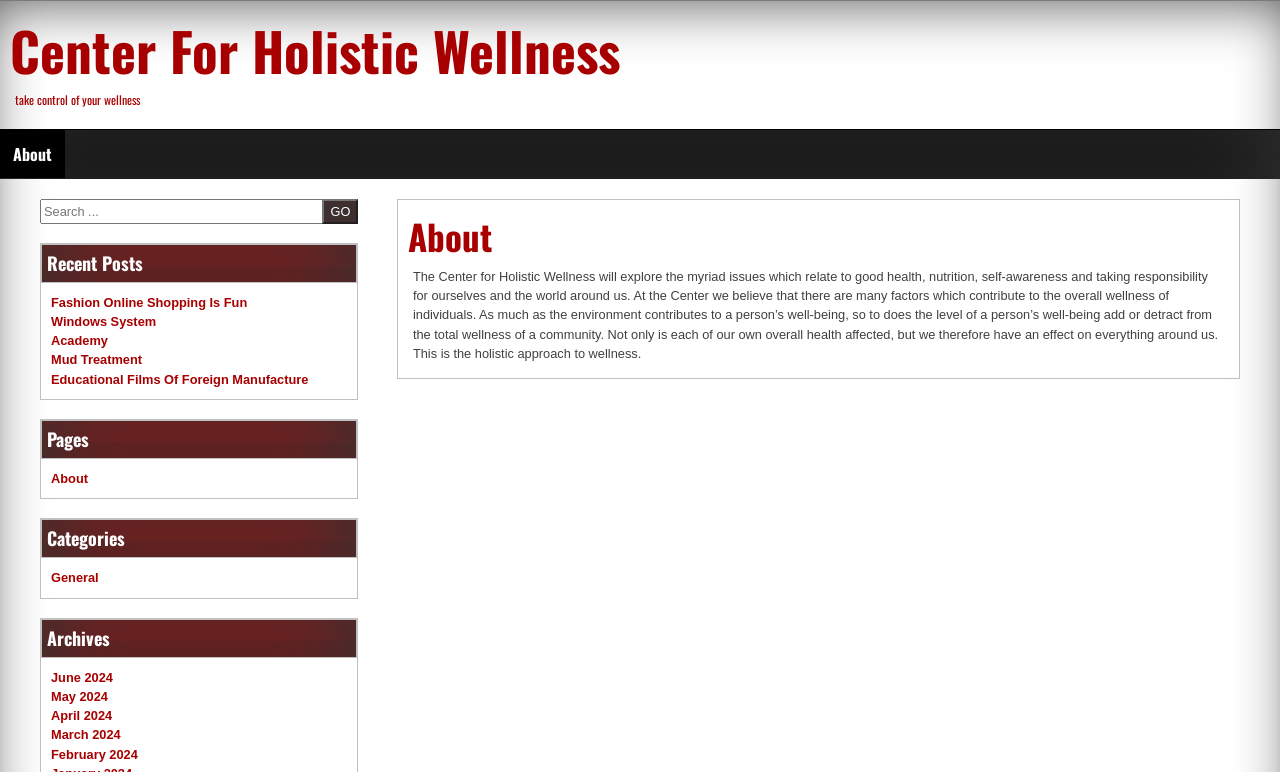Find the bounding box coordinates of the clickable element required to execute the following instruction: "read the Recent Posts". Provide the coordinates as four float numbers between 0 and 1, i.e., [left, top, right, bottom].

[0.032, 0.316, 0.279, 0.366]